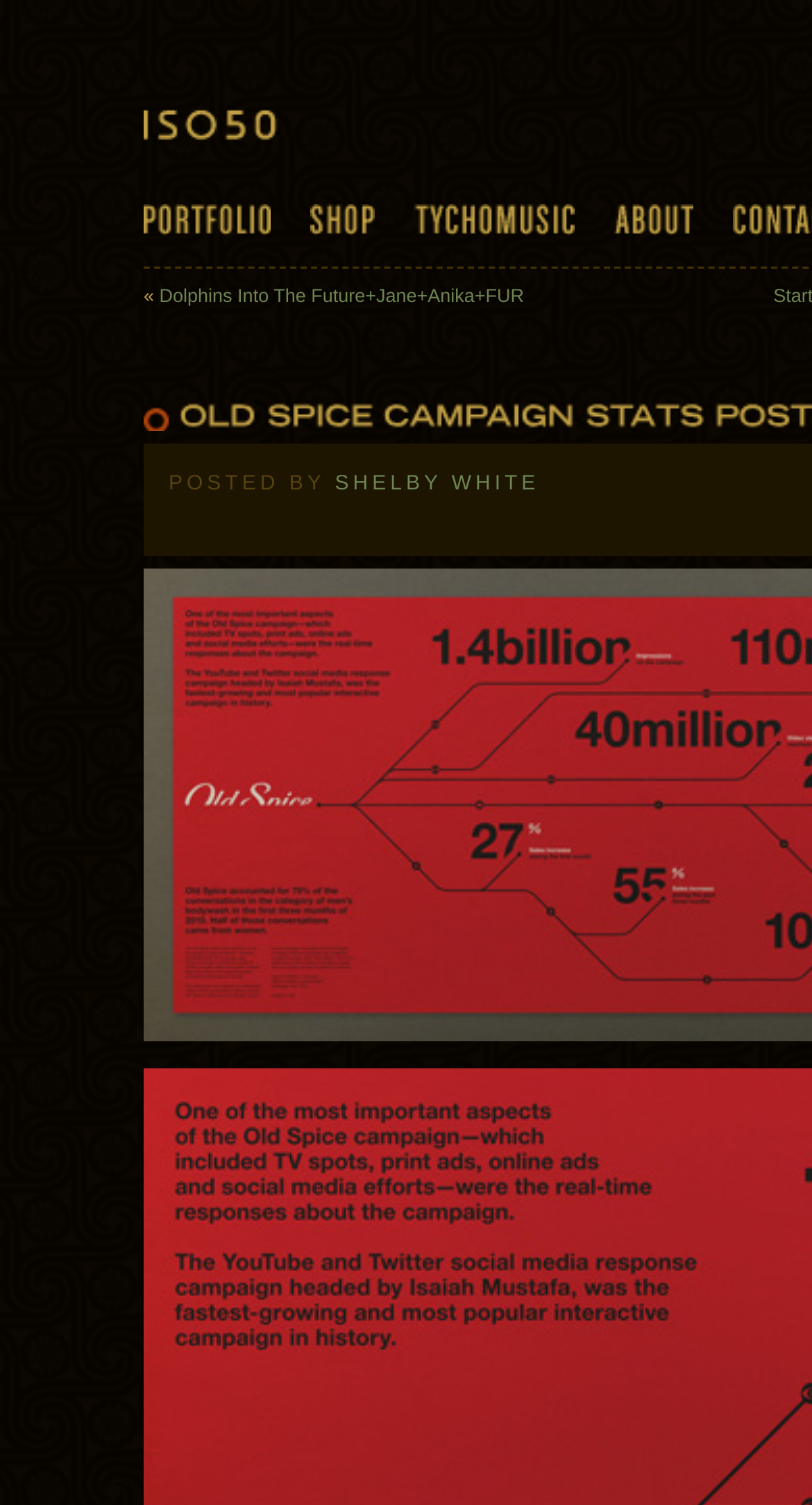Provide your answer to the question using just one word or phrase: What is the author of the current post?

SHELBY WHITE